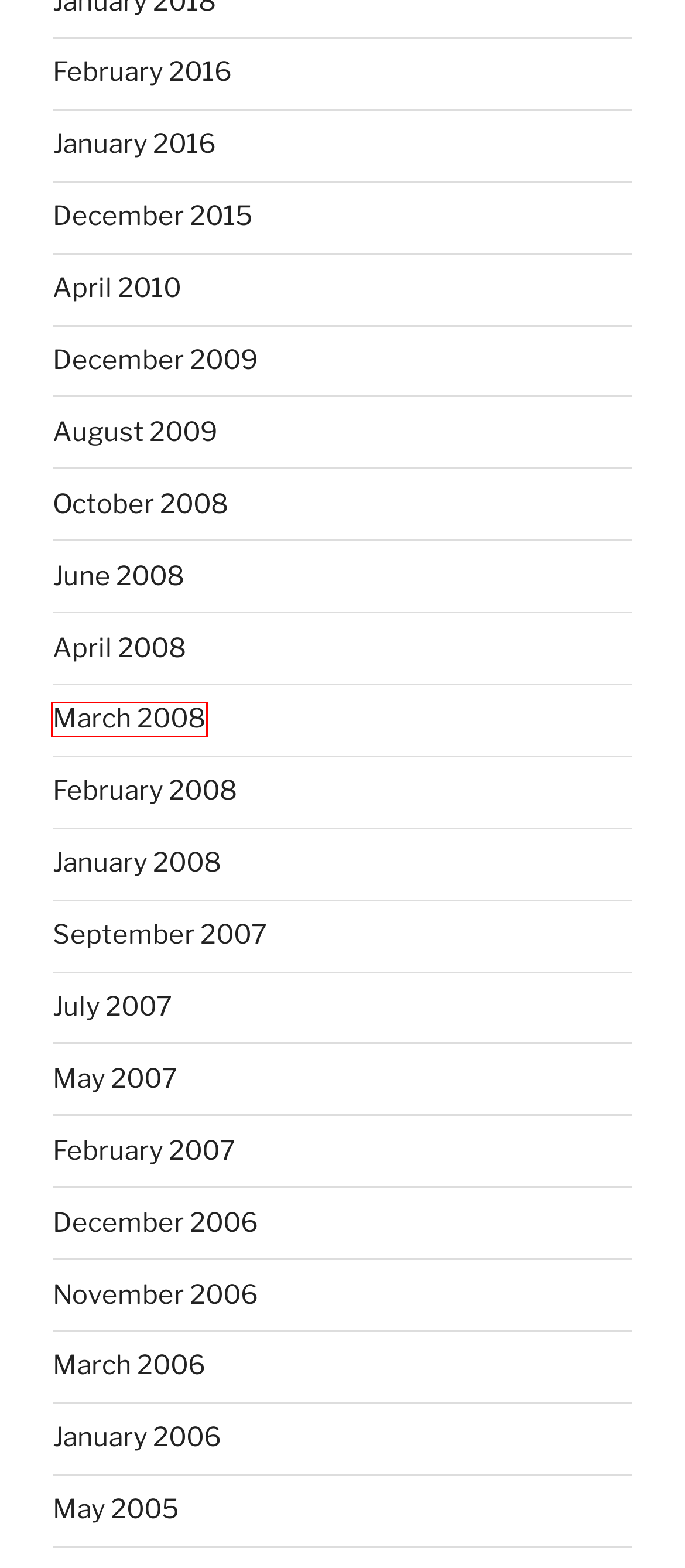Consider the screenshot of a webpage with a red bounding box around an element. Select the webpage description that best corresponds to the new page after clicking the element inside the red bounding box. Here are the candidates:
A. April 2008 – Resources for Christian Theology
B. March 2008 – Resources for Christian Theology
C. February 2016 – Resources for Christian Theology
D. June 2008 – Resources for Christian Theology
E. January 2006 – Resources for Christian Theology
F. May 2005 – Resources for Christian Theology
G. October 2008 – Resources for Christian Theology
H. January 2008 – Resources for Christian Theology

B